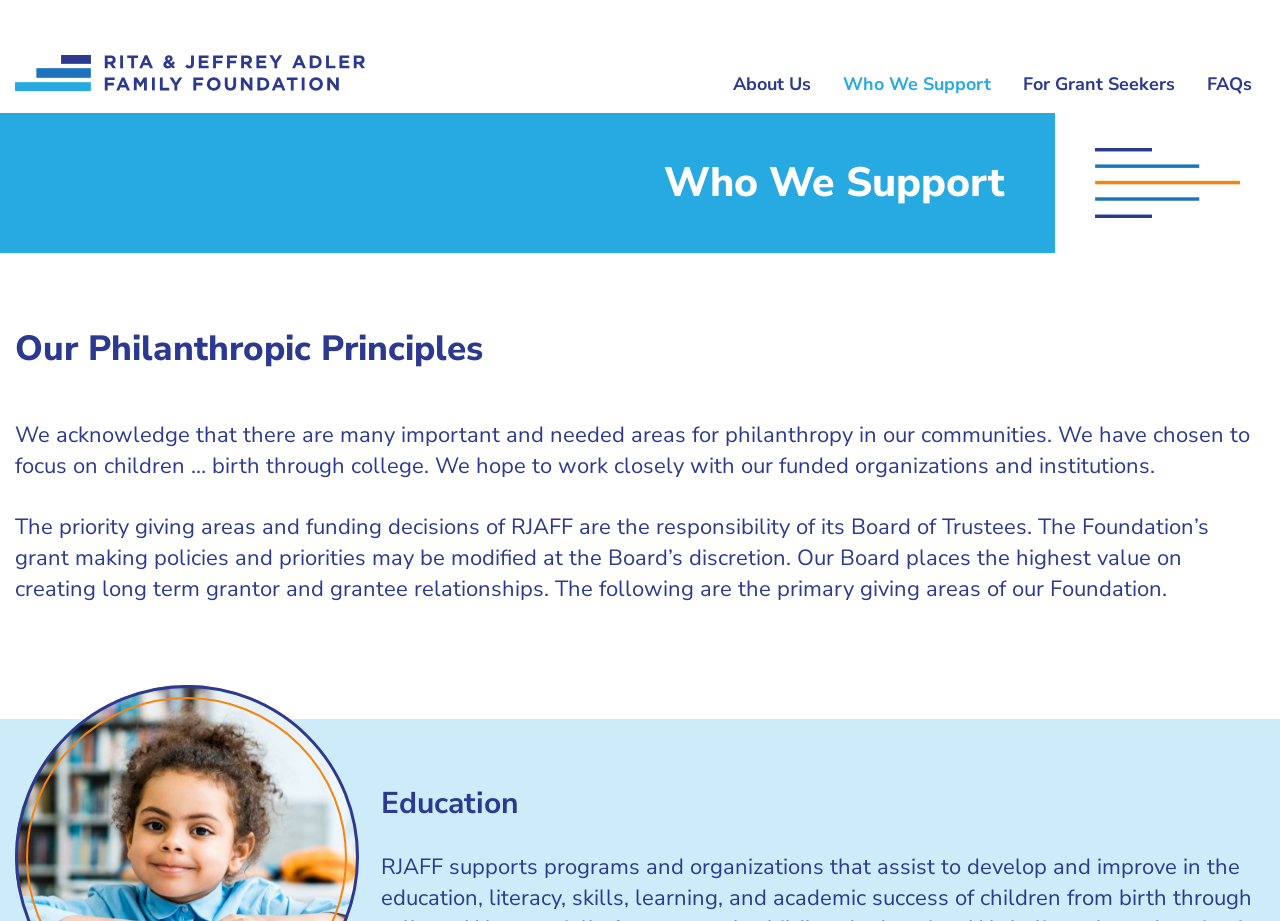What is the role of the Board of Trustees in the foundation?
Please look at the screenshot and answer using one word or phrase.

Make funding decisions